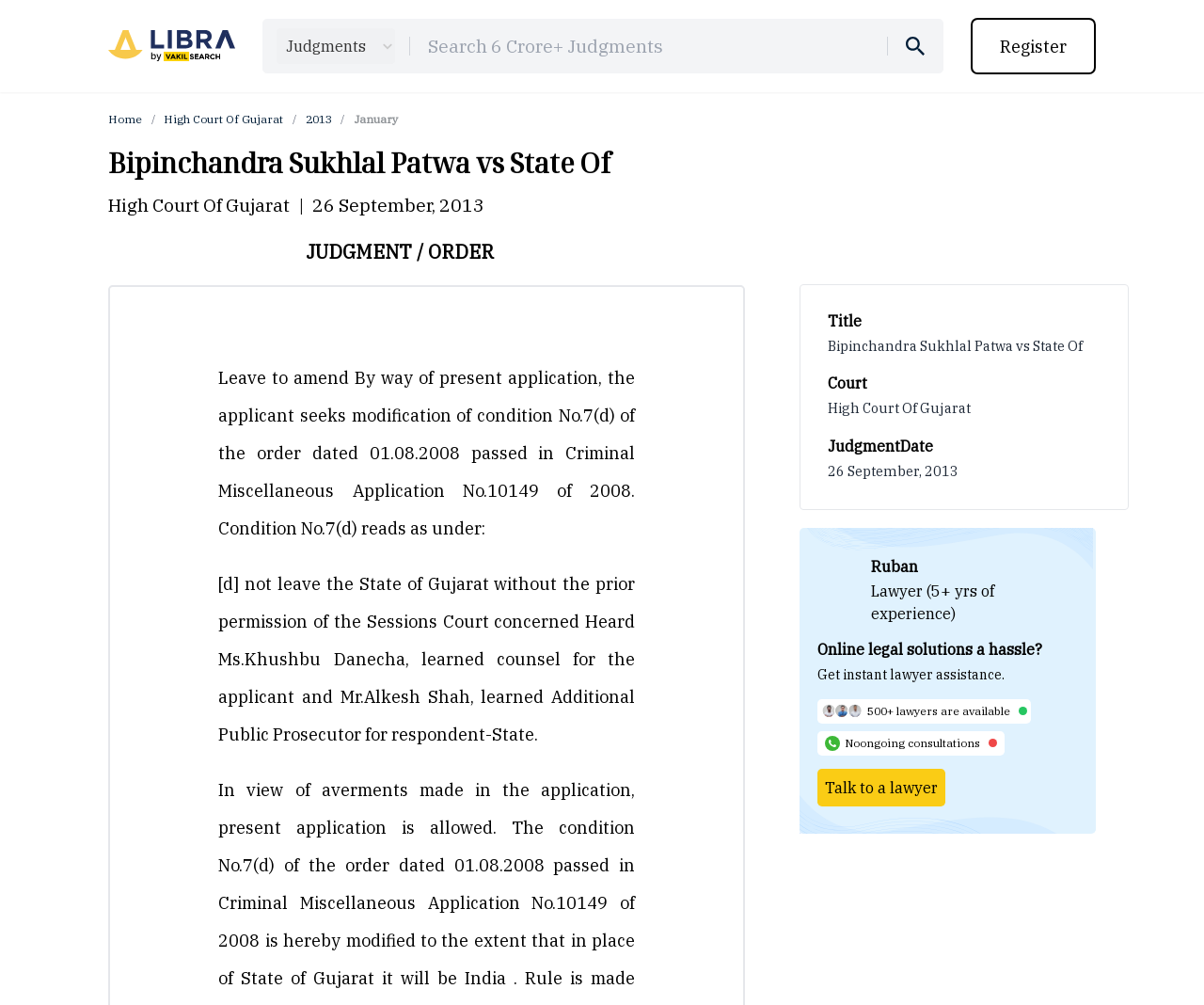Answer the question with a brief word or phrase:
Who is the lawyer being advertised?

Ruban